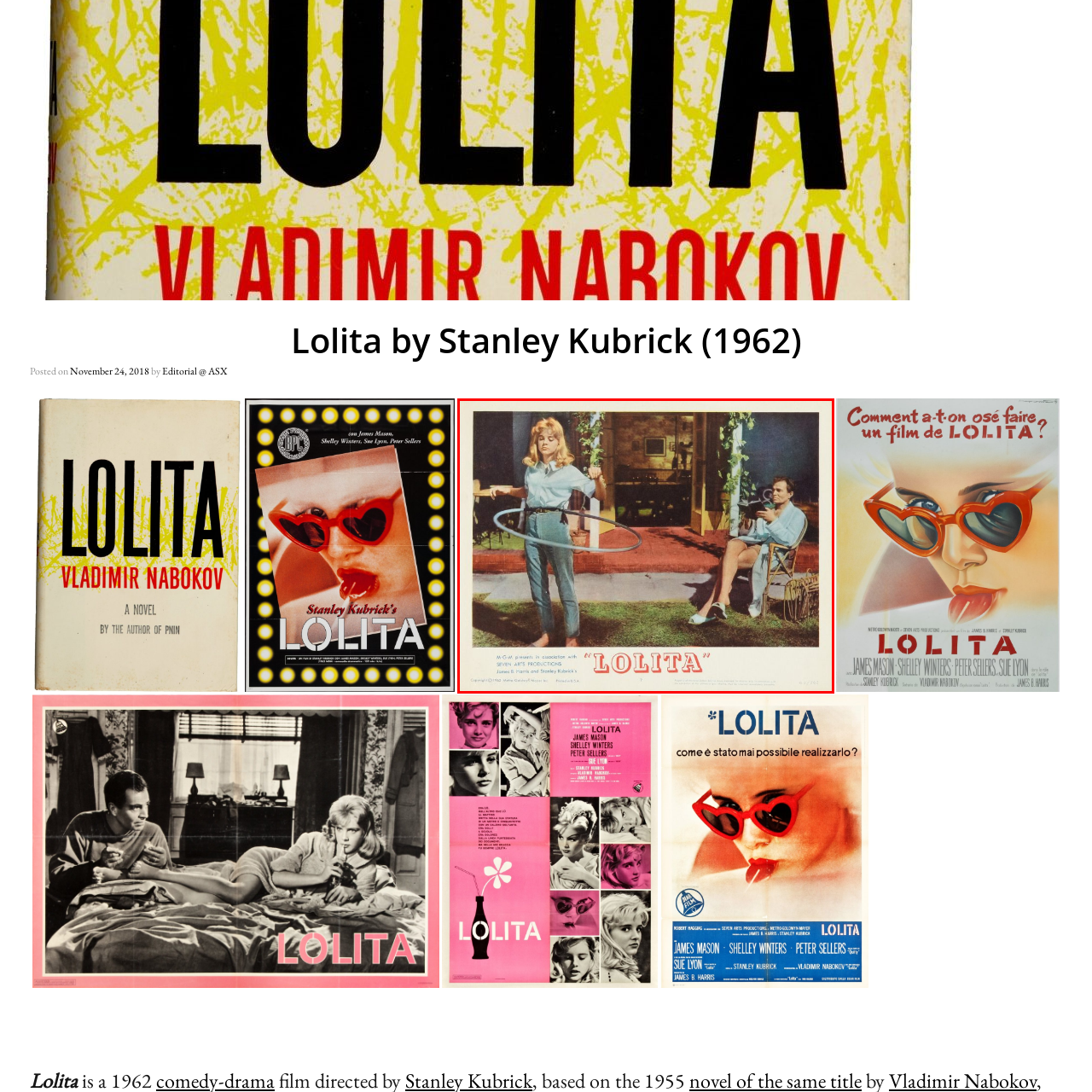Study the image surrounded by the red bounding box and respond as thoroughly as possible to the following question, using the image for reference: What is the setting of the scene?

The setting of the scene features a serene suburban landscape with a verdant lawn, hints of shrubbery, and a cozy home entrance, which creates a peaceful atmosphere.